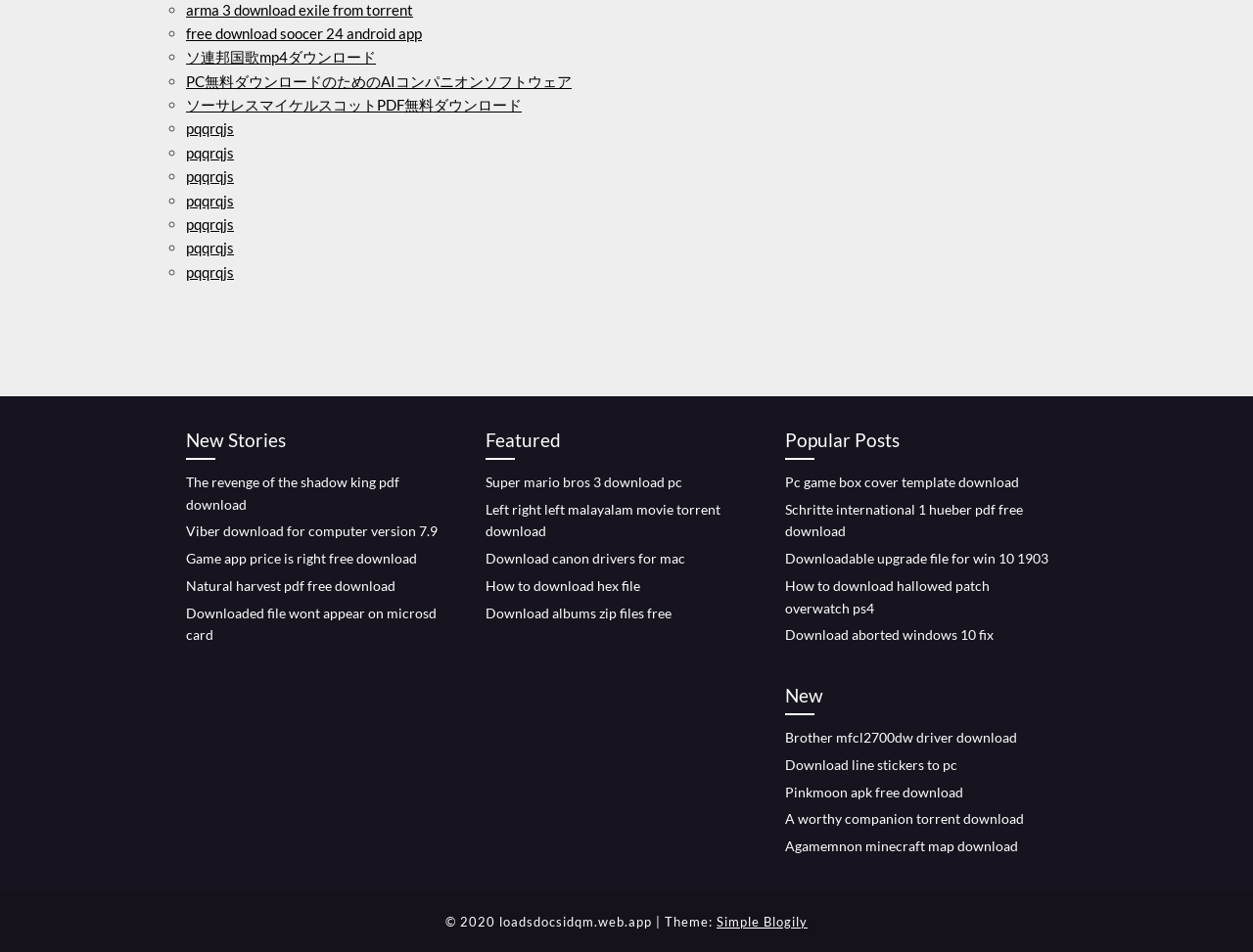Please look at the image and answer the question with a detailed explanation: What is the copyright year of the website?

The copyright year of the website is mentioned at the bottom of the page, where it says '© 2020 loadsdocsidqm.web.app'.